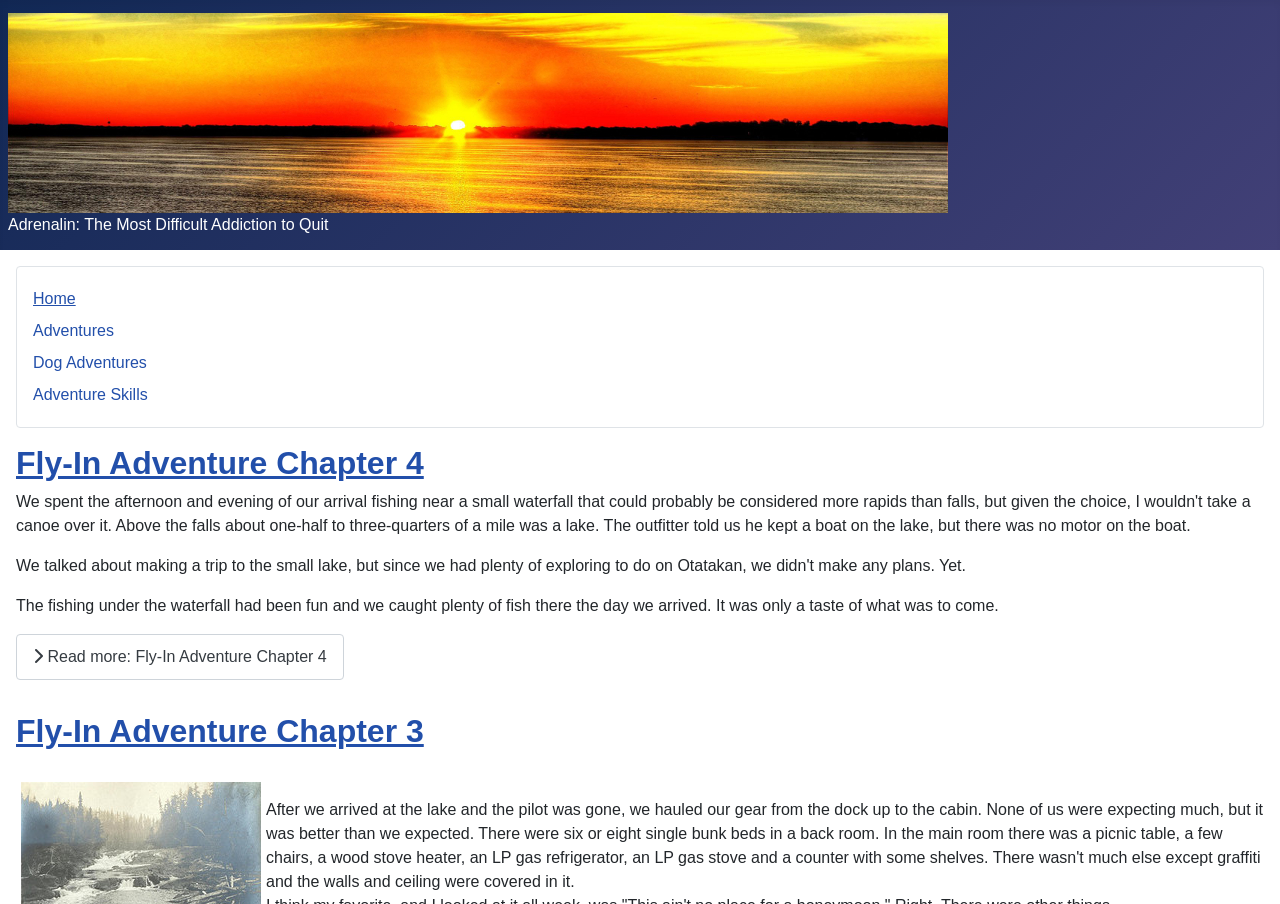Locate the bounding box of the UI element described by: "Dog Adventures" in the given webpage screenshot.

[0.026, 0.392, 0.115, 0.41]